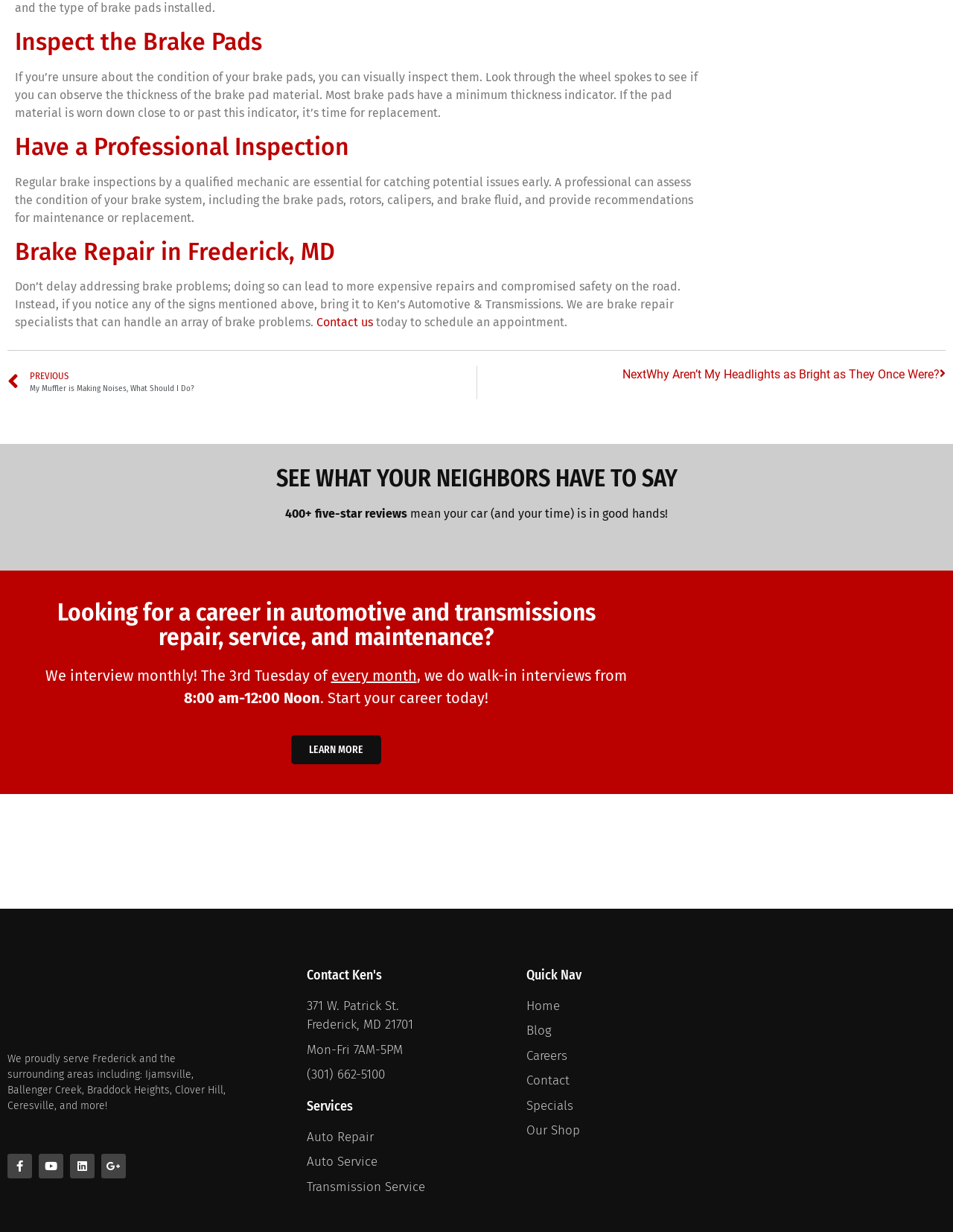Provide the bounding box coordinates for the UI element that is described as: "Our Shop".

[0.552, 0.91, 0.711, 0.925]